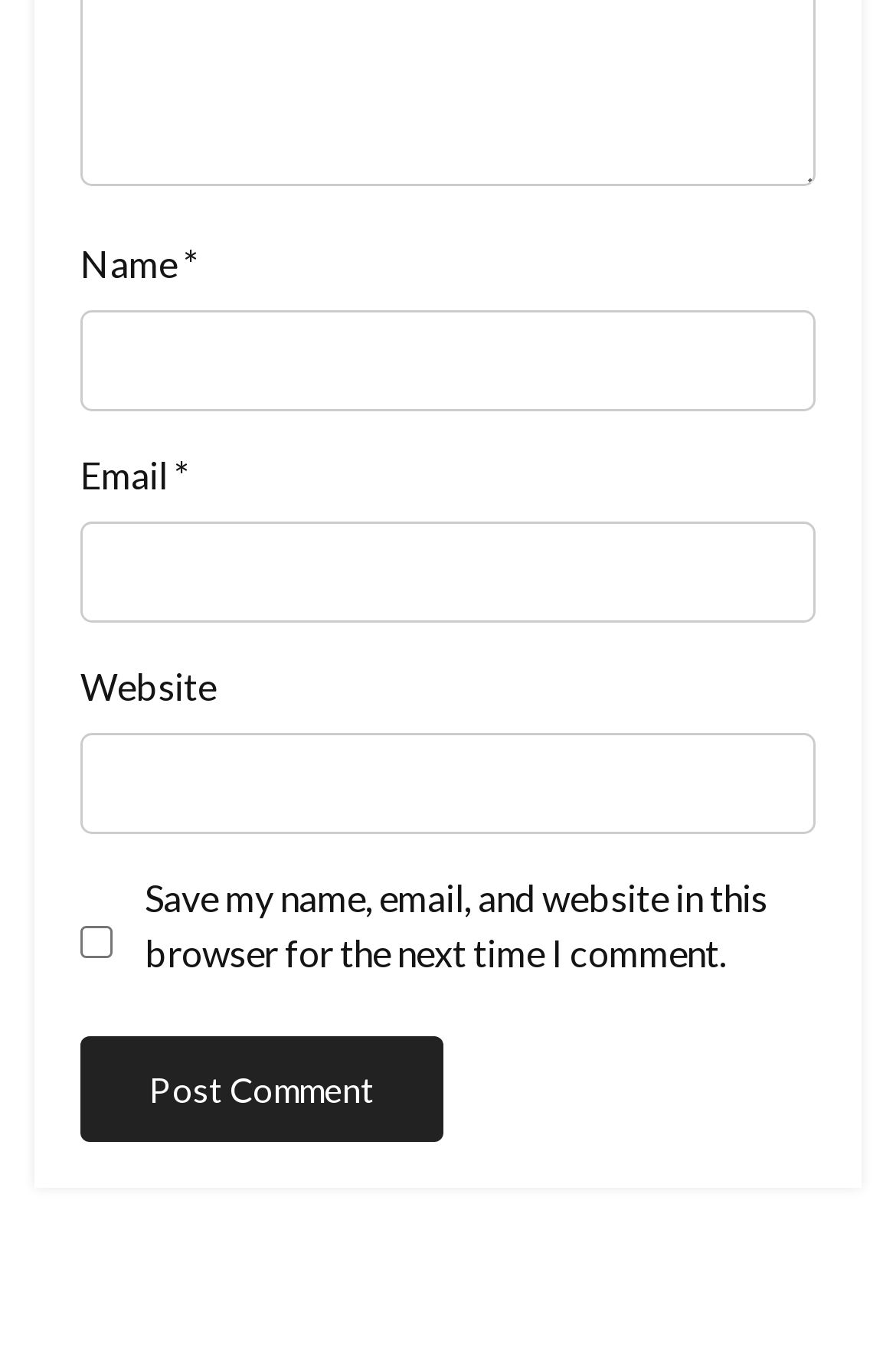Answer the question below with a single word or a brief phrase: 
What is the first field to fill in the form?

Name